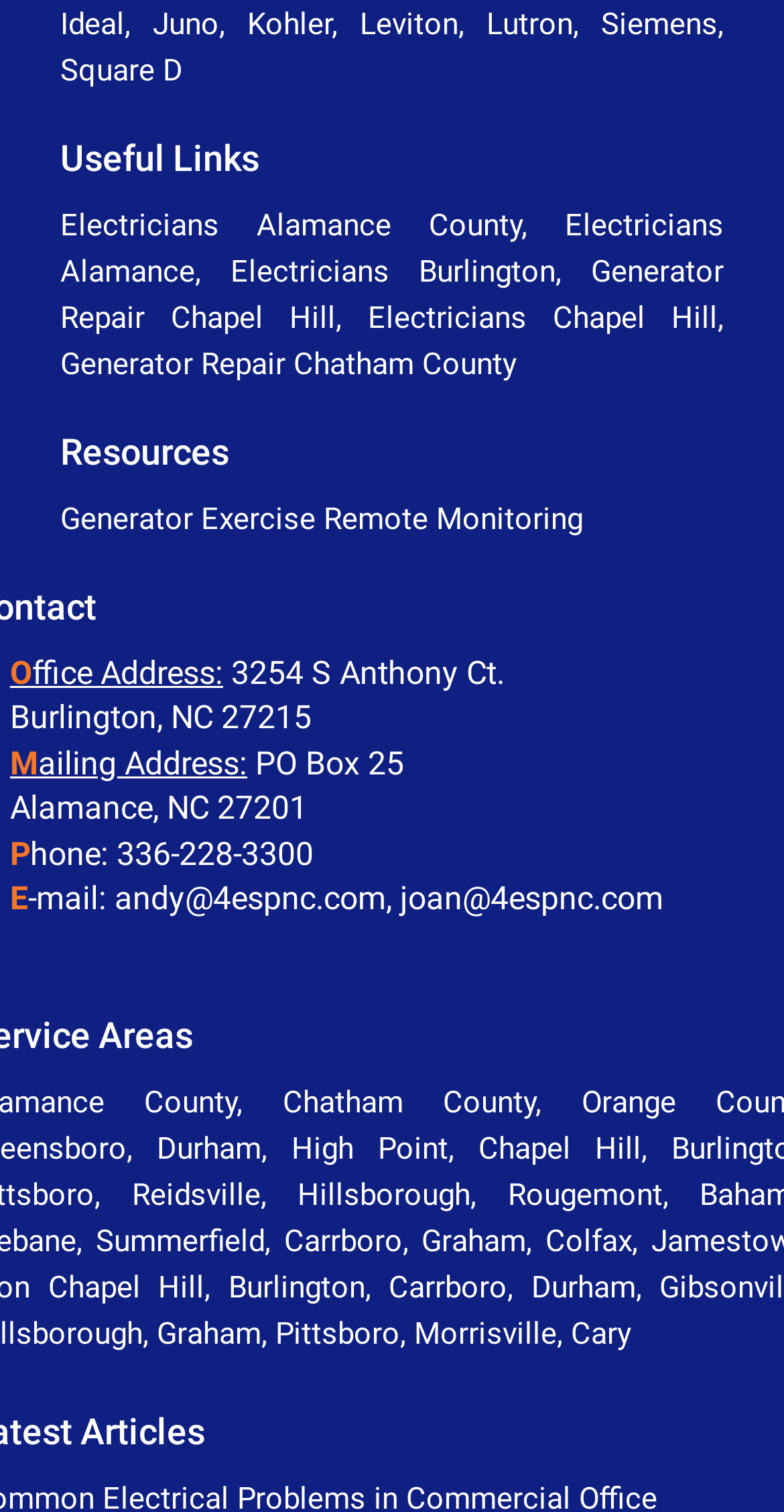Respond to the question below with a concise word or phrase:
What is the phone number?

336-228-3300